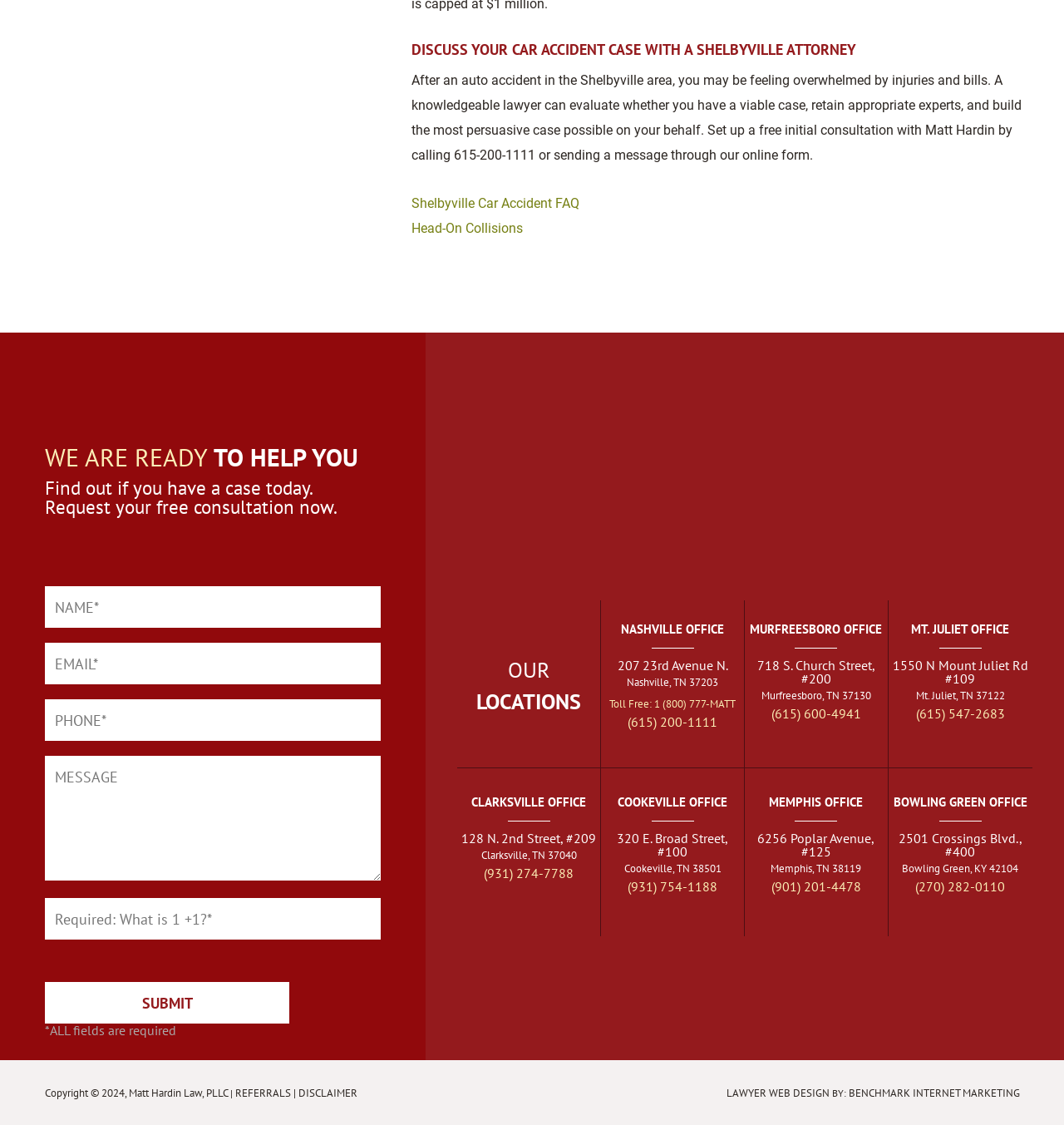Please provide the bounding box coordinates for the element that needs to be clicked to perform the instruction: "Request a free consultation". The coordinates must consist of four float numbers between 0 and 1, formatted as [left, top, right, bottom].

[0.042, 0.521, 0.358, 0.558]